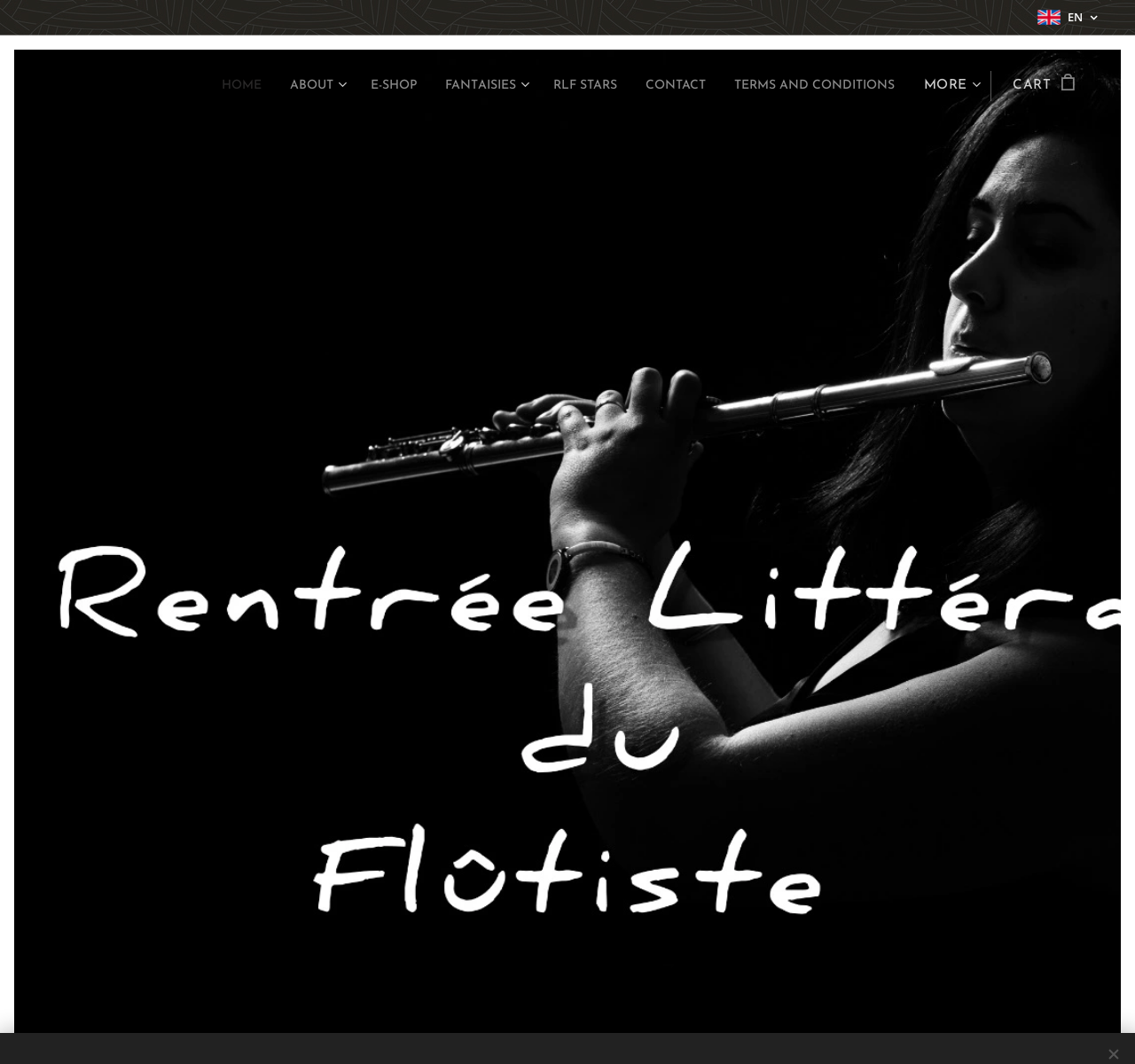Provide a brief response to the question below using one word or phrase:
How many headings are on the webpage?

3